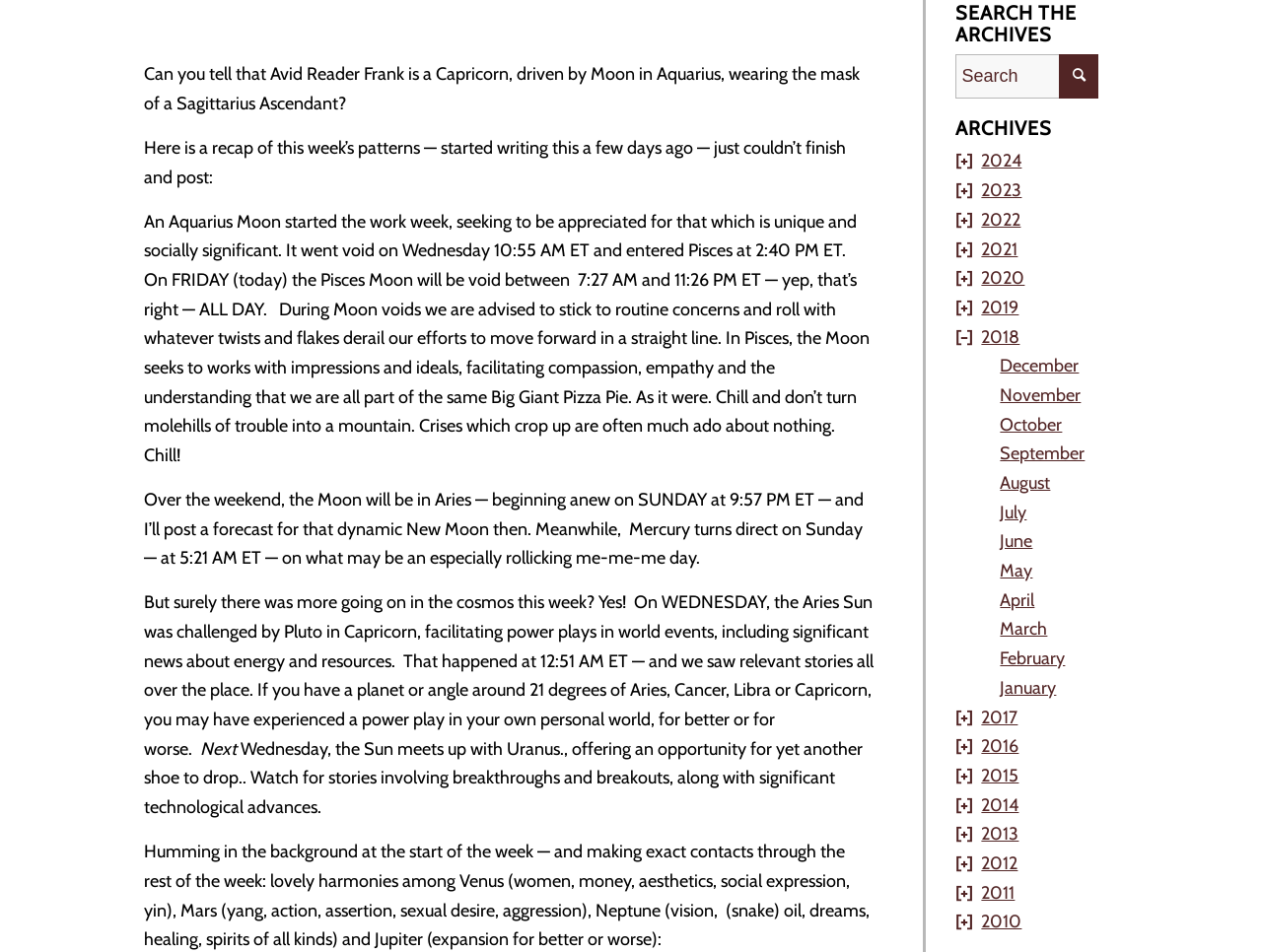Could you locate the bounding box coordinates for the section that should be clicked to accomplish this task: "View 'JULIE + JOHN - BOSTON BACK BAY PHOTOSHOOT'".

None